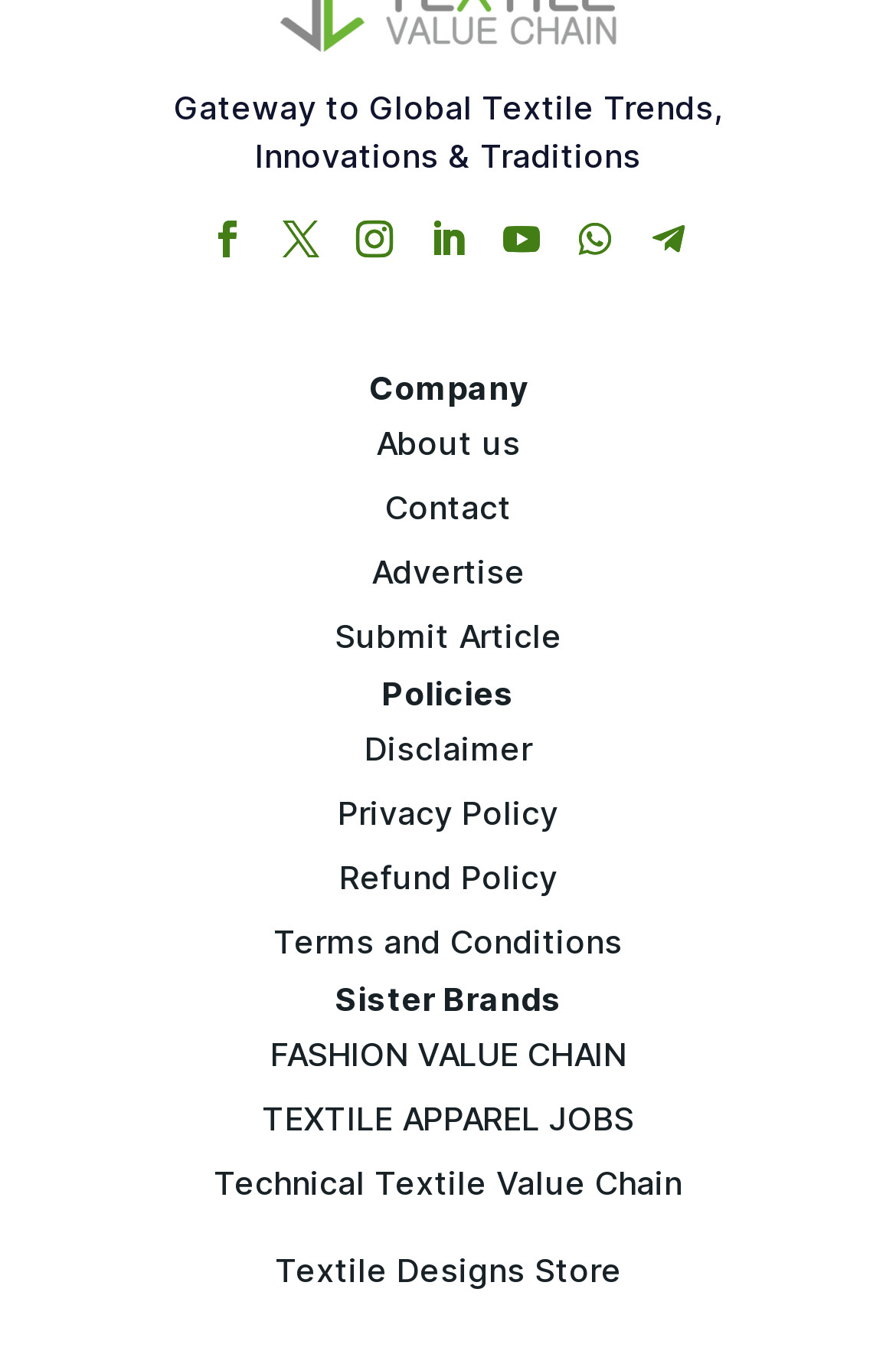What are the sister brands of the company?
Based on the screenshot, respond with a single word or phrase.

Not mentioned